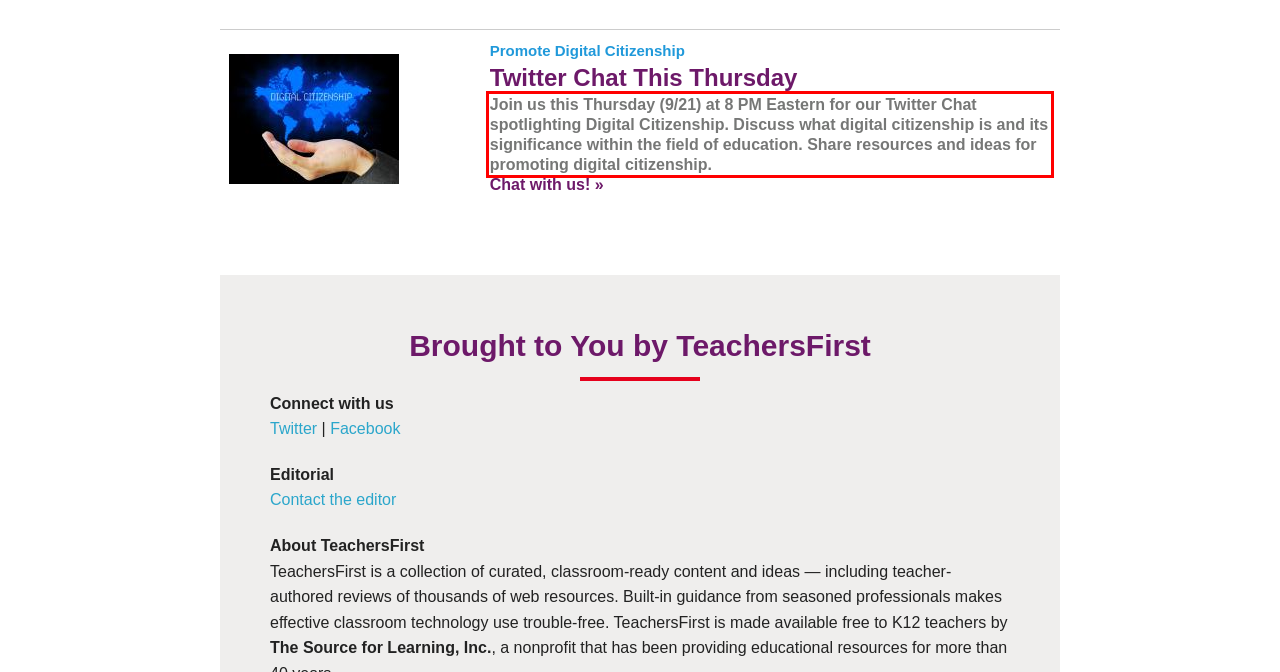You are provided with a screenshot of a webpage containing a red bounding box. Please extract the text enclosed by this red bounding box.

Join us this Thursday (9/21) at 8 PM Eastern for our Twitter Chat spotlighting Digital Citizenship. Discuss what digital citizenship is and its significance within the field of education. Share resources and ideas for promoting digital citizenship.